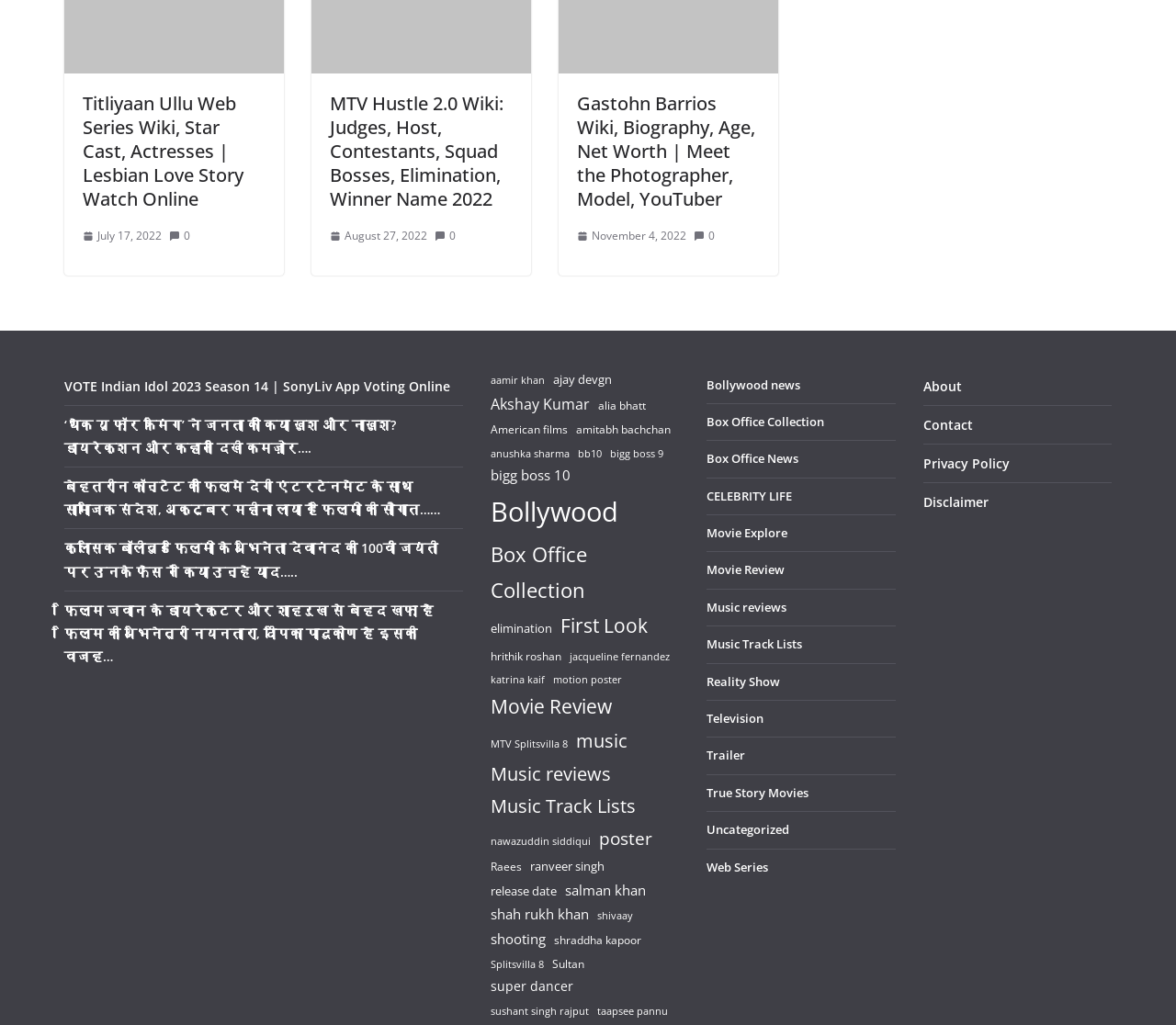Determine the bounding box coordinates for the clickable element to execute this instruction: "Vote for Indian Idol 2023 Season 14". Provide the coordinates as four float numbers between 0 and 1, i.e., [left, top, right, bottom].

[0.055, 0.368, 0.383, 0.385]